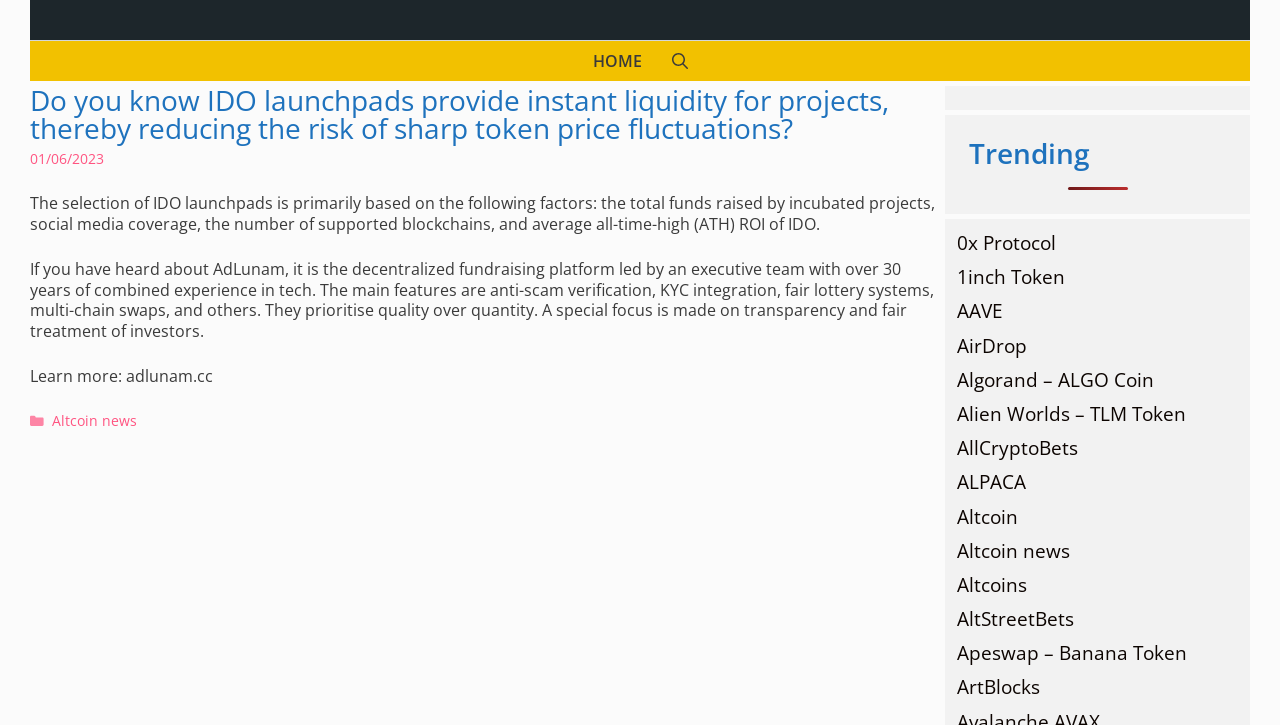Provide the bounding box coordinates for the area that should be clicked to complete the instruction: "Click on the 'Print Main Content Area' link".

None